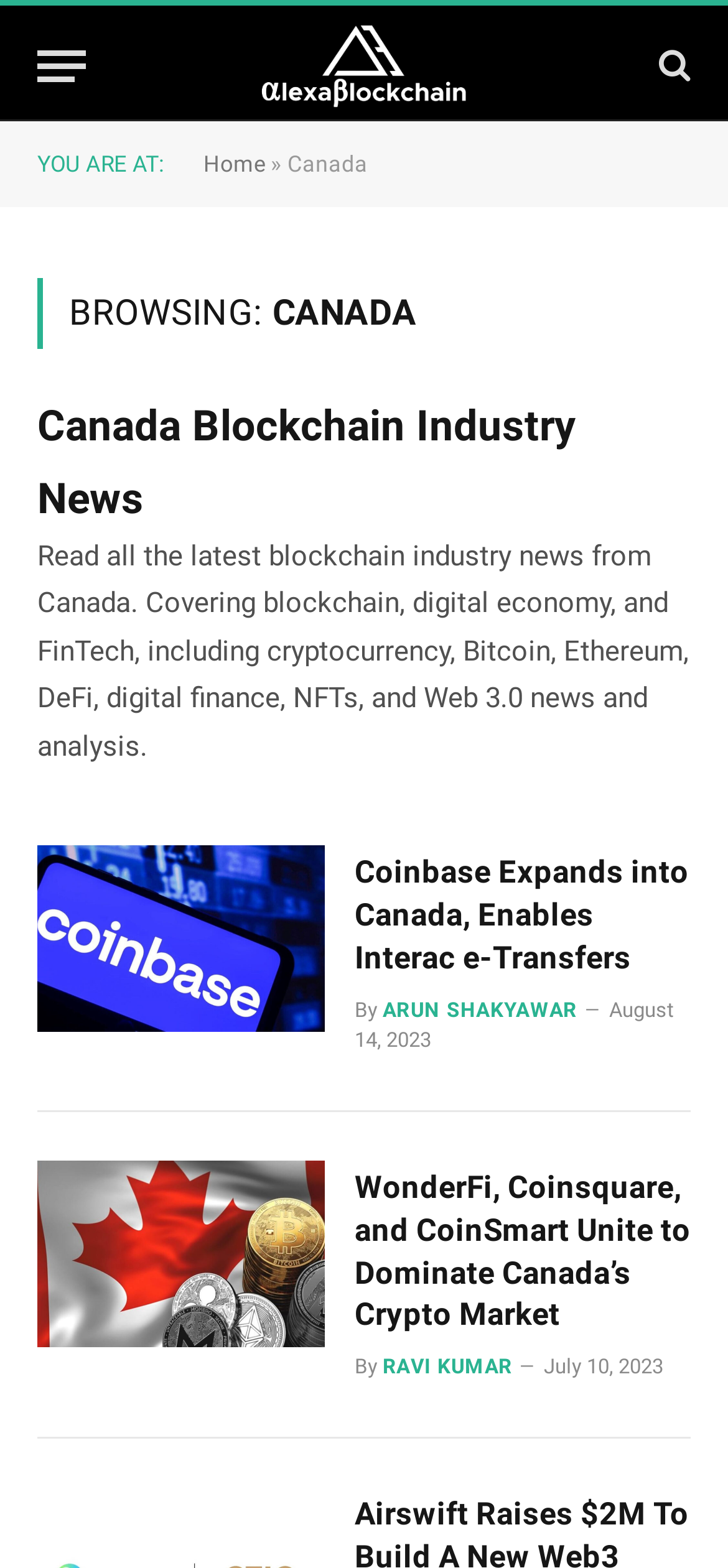Can you find the bounding box coordinates for the element that needs to be clicked to execute this instruction: "Read the article about Coinbase expanding into Canada"? The coordinates should be given as four float numbers between 0 and 1, i.e., [left, top, right, bottom].

[0.051, 0.54, 0.446, 0.659]